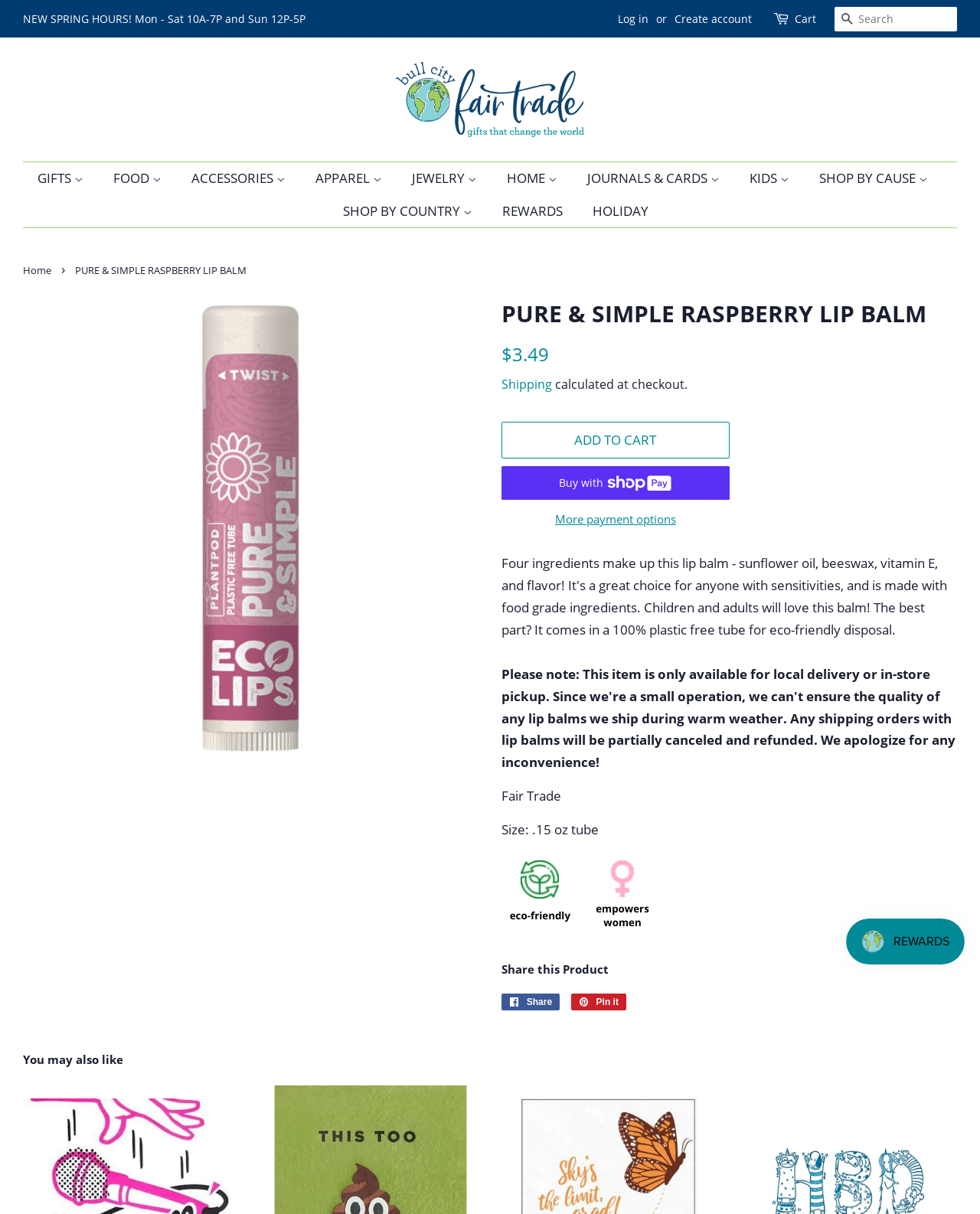Indicate the bounding box coordinates of the element that needs to be clicked to satisfy the following instruction: "Create a new account". The coordinates should be four float numbers between 0 and 1, i.e., [left, top, right, bottom].

[0.688, 0.009, 0.767, 0.021]